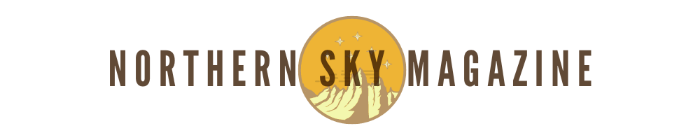Give an in-depth description of what is happening in the image.

The image showcases the logo of "Northern Sky Magazine," an online publication that focuses on lifestyle topics, including fashion and investment pieces. The logo features the magazine's name in bold, stylized typography, blending earthy brown tones with a vibrant circular emblem that depicts a sunset or sunrise, surrounded by stylized mountains and stars. This design encapsulates the magazine's mission to explore quality and craftsmanship, especially in relation to fashion items like luxury bags. The logo's aesthetic evokes a sense of adventure and connection to nature, aligning with the magazine's ethos of appreciating timeless and high-quality pieces.